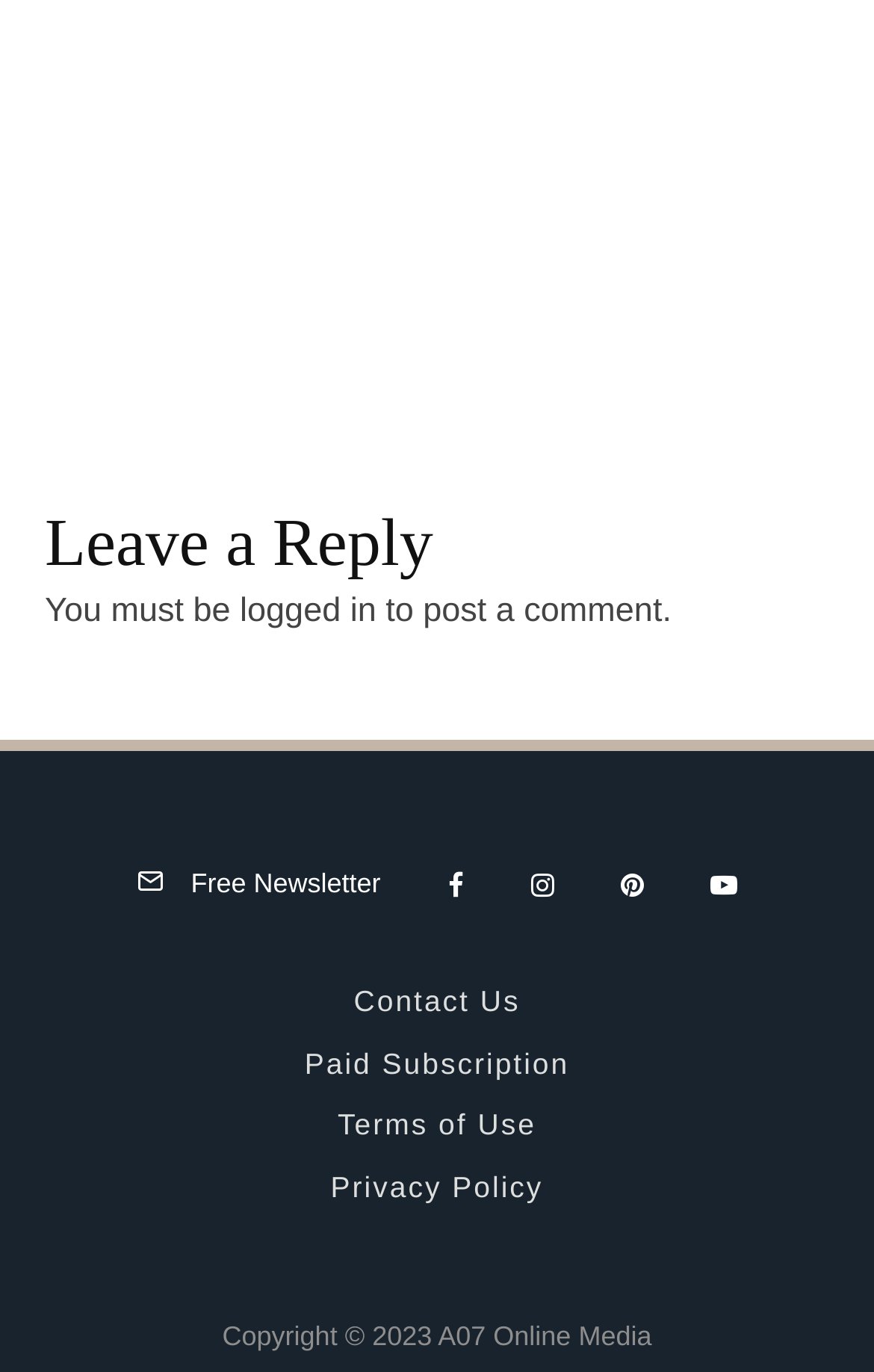Identify the bounding box coordinates for the region to click in order to carry out this instruction: "Toggle navigation". Provide the coordinates using four float numbers between 0 and 1, formatted as [left, top, right, bottom].

None